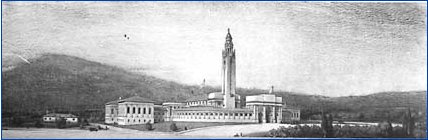What is the significance of the distant hills in the composition?
Please provide a single word or phrase answer based on the image.

Enhances monument's stature